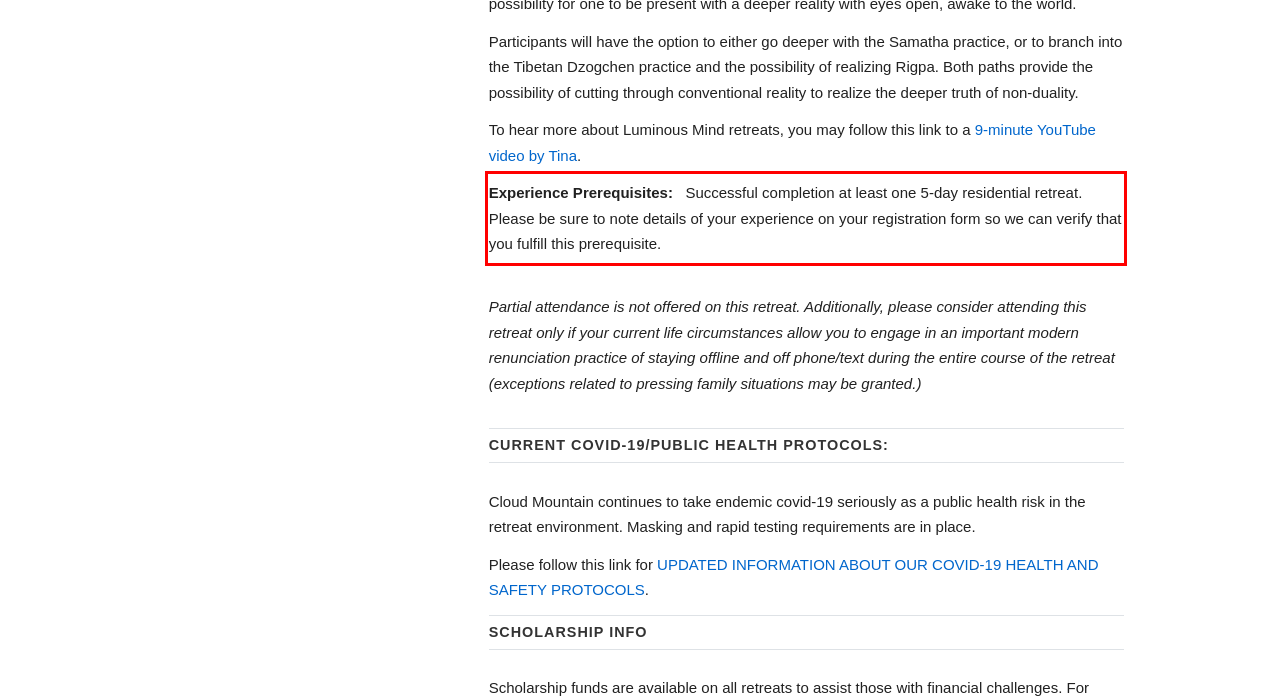You are provided with a screenshot of a webpage that includes a red bounding box. Extract and generate the text content found within the red bounding box.

Experience Prerequisites: Successful completion at least one 5-day residential retreat. Please be sure to note details of your experience on your registration form so we can verify that you fulfill this prerequisite.